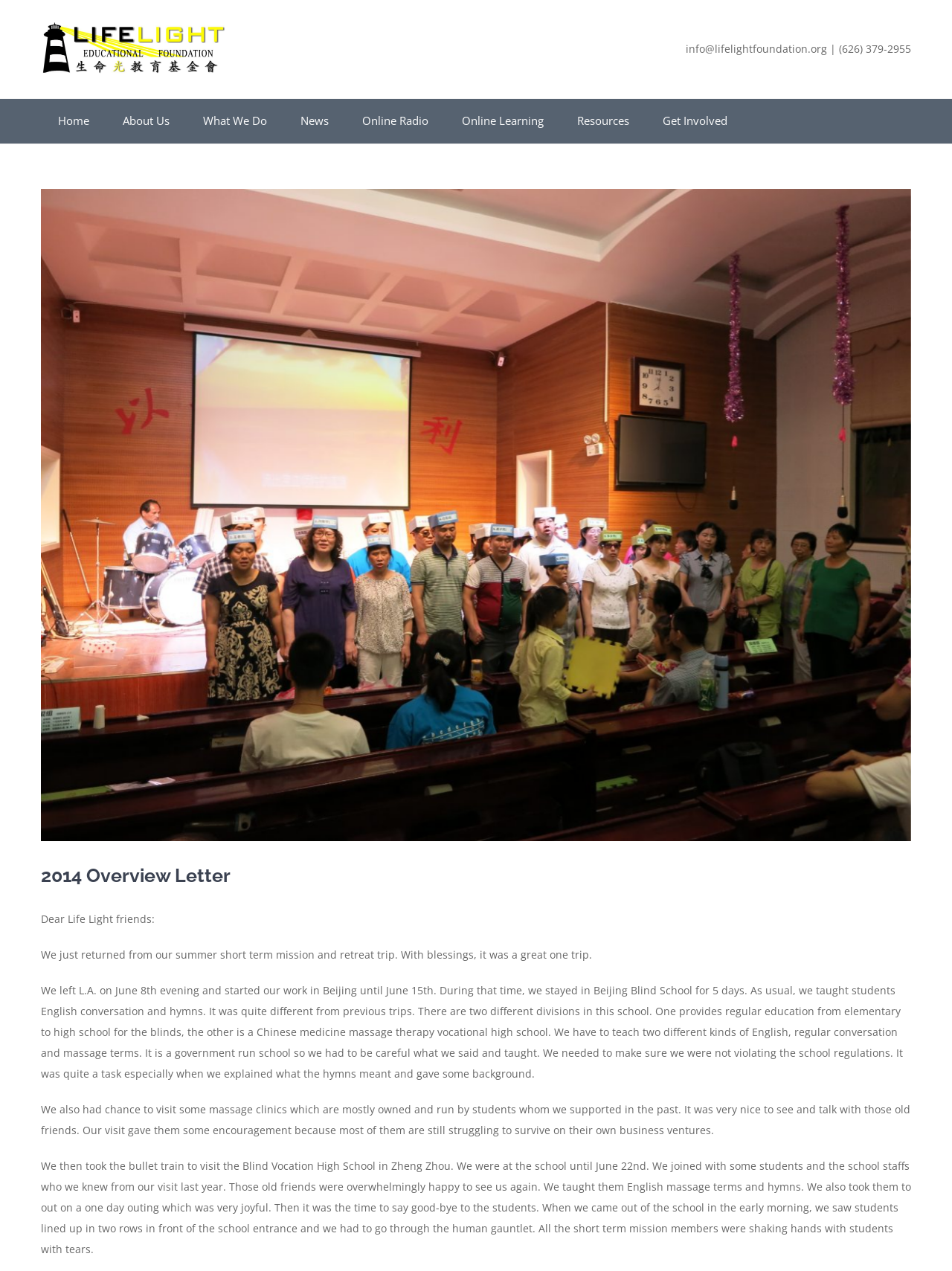Please specify the bounding box coordinates of the clickable region necessary for completing the following instruction: "Submit to A-mail". The coordinates must consist of four float numbers between 0 and 1, i.e., [left, top, right, bottom].

None